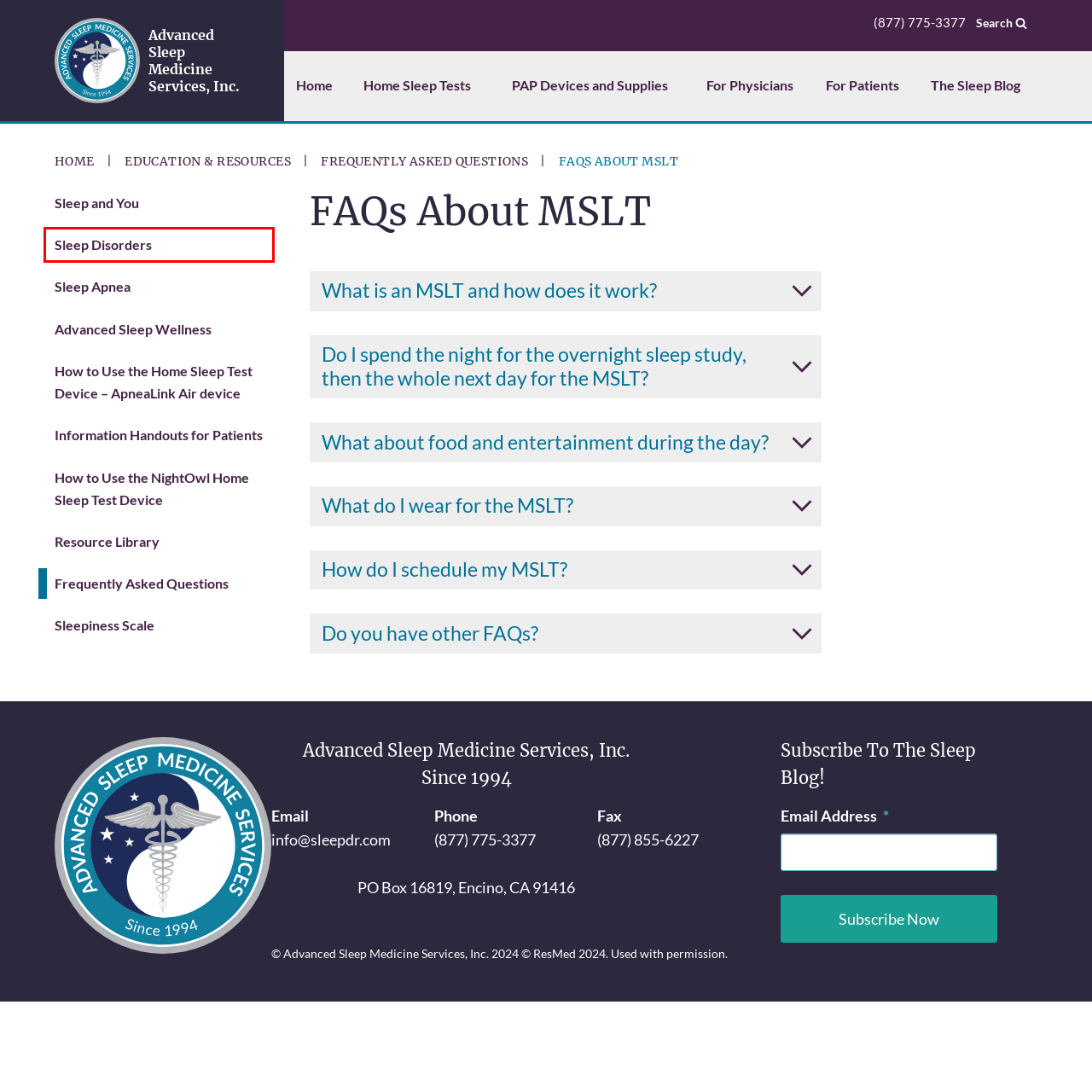You are given a screenshot of a webpage within which there is a red rectangle bounding box. Please choose the best webpage description that matches the new webpage after clicking the selected element in the bounding box. Here are the options:
A. » Advanced Sleep Wellness
B. » Sleep Disorders
C. » Sleep Apnea
D. » Frequently Asked Questions
E. » Information Handouts for Patients
F. » Sleep and You
G. » The Sleep Blog
H. » How to Use the NightOwl Home Sleep Test Device

B